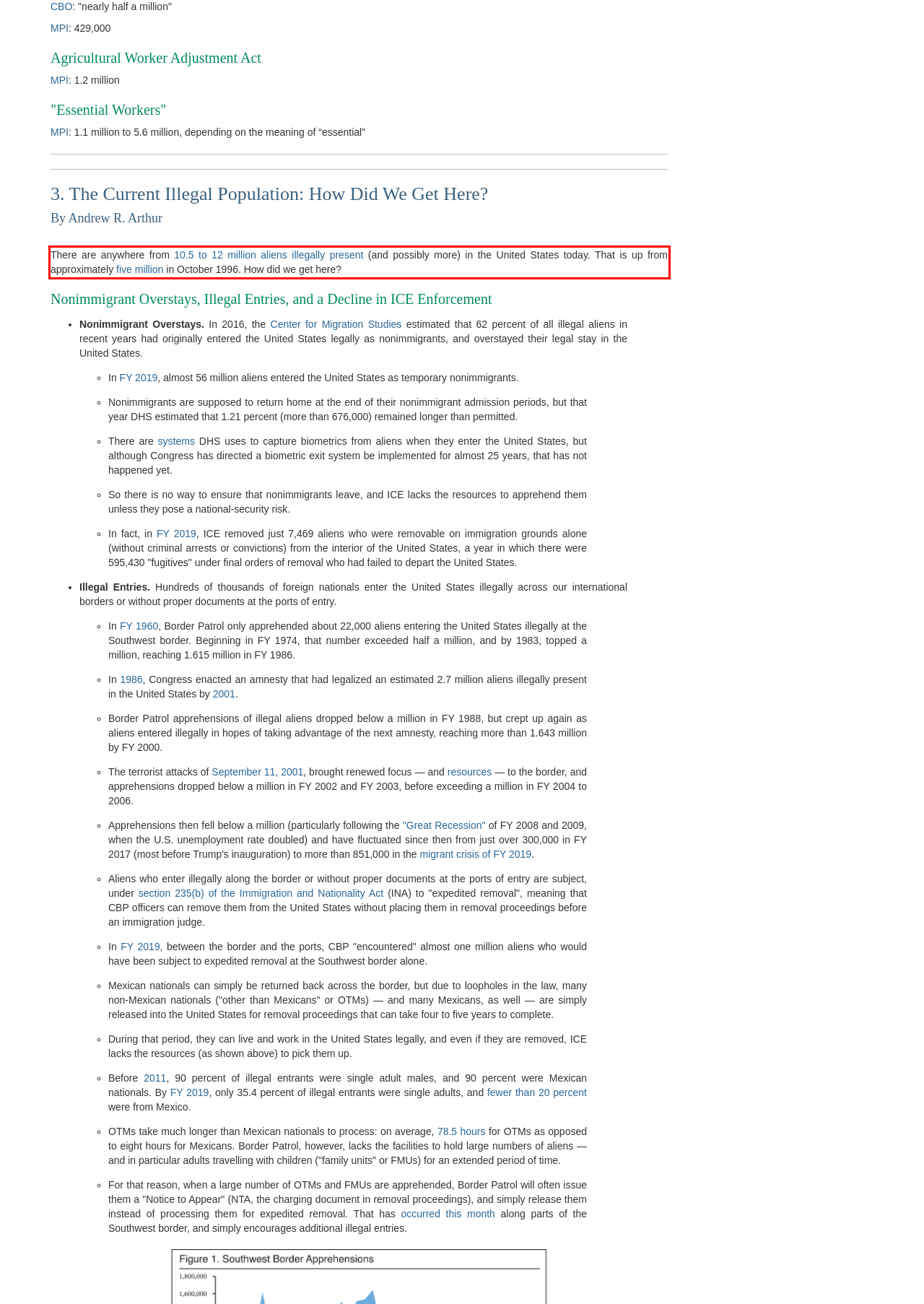You are provided with a screenshot of a webpage containing a red bounding box. Please extract the text enclosed by this red bounding box.

There are anywhere from 10.5 to 12 million aliens illegally present (and possibly more) in the United States today. That is up from approximately five million in October 1996. How did we get here?